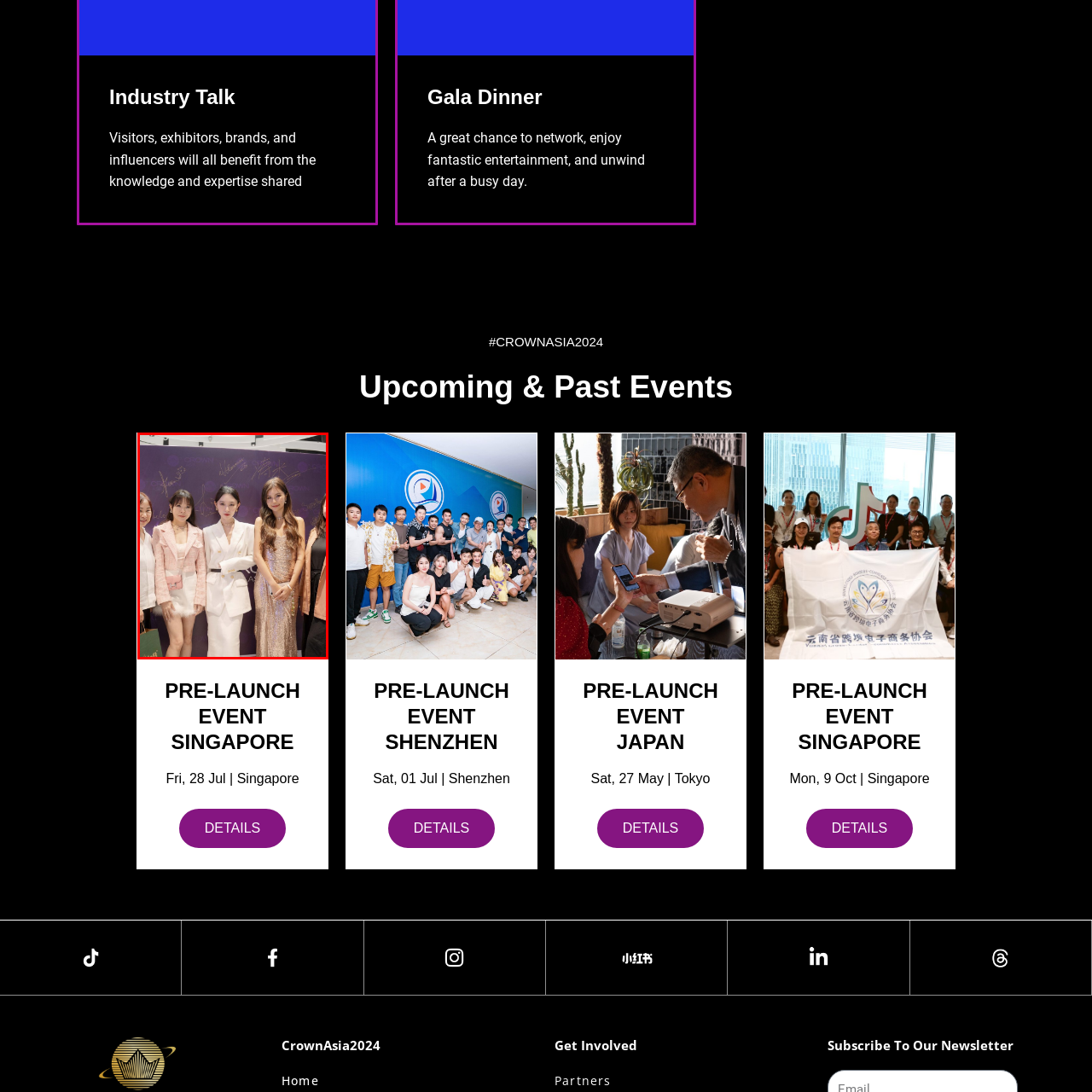Create a thorough and descriptive caption for the photo marked by the red boundary.

The image captures a stylish group of five women posing together at an event, exuding confidence and glamour. They are standing in front of a vibrant purple backdrop adorned with signatures, hinting at the event's significance in the fashion or entertainment industry. The woman in the center stands out in a chic white suit, while the others showcase a mix of elegant and trendy outfits, including a pastel pink ensemble and a shimmering gold dress. This gathering reflects a blend of professional networking and celebration, likely part of the #CROWNASIA2024 initiative, aimed at connecting visitors, exhibitors, and influential figures in the region. The atmosphere is festive and poised, capturing a moment of camaraderie and style at a noteworthy event.